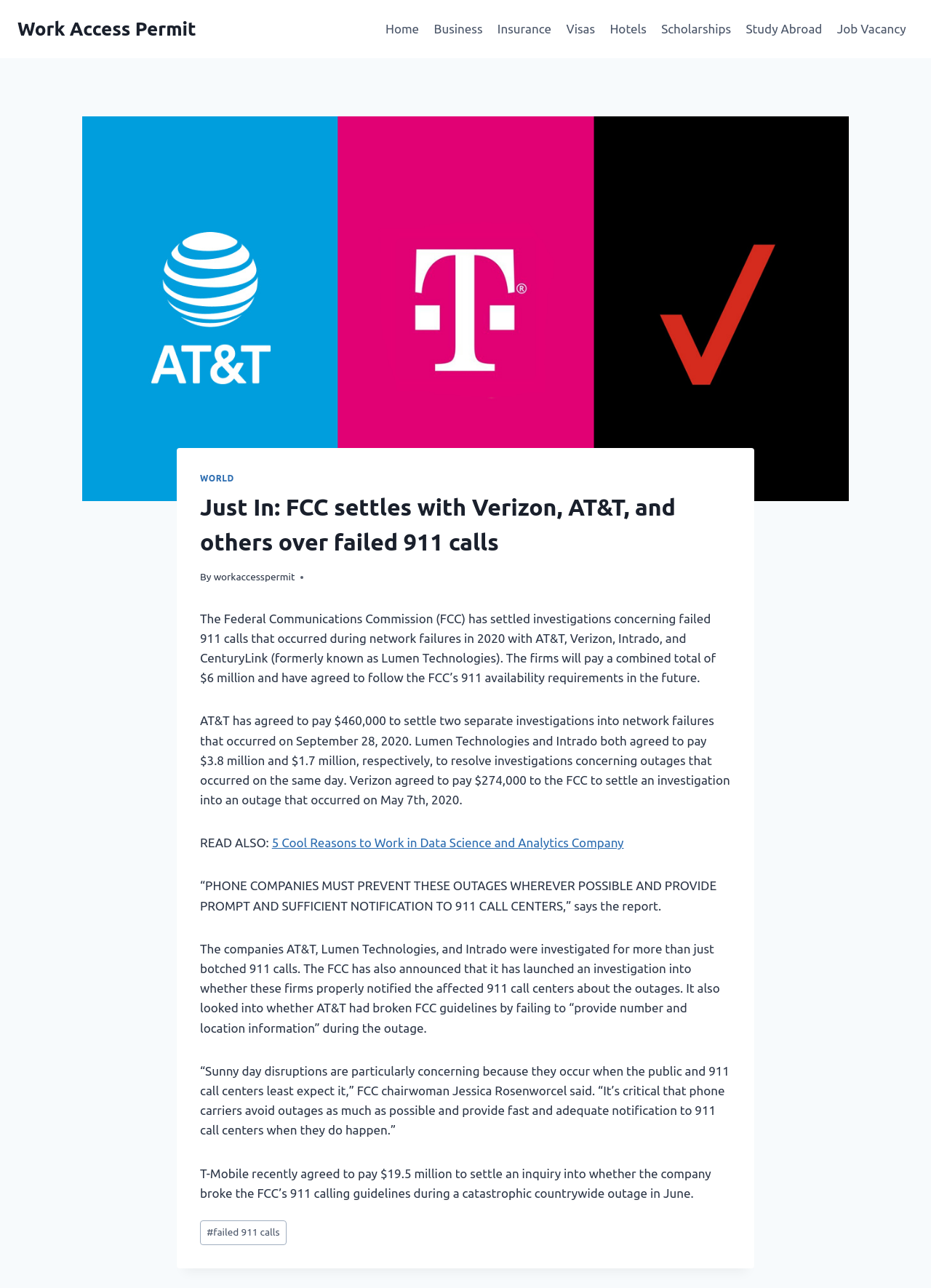Can you locate the main headline on this webpage and provide its text content?

Just In: FCC settles with Verizon, AT&T, and others over failed 911 calls